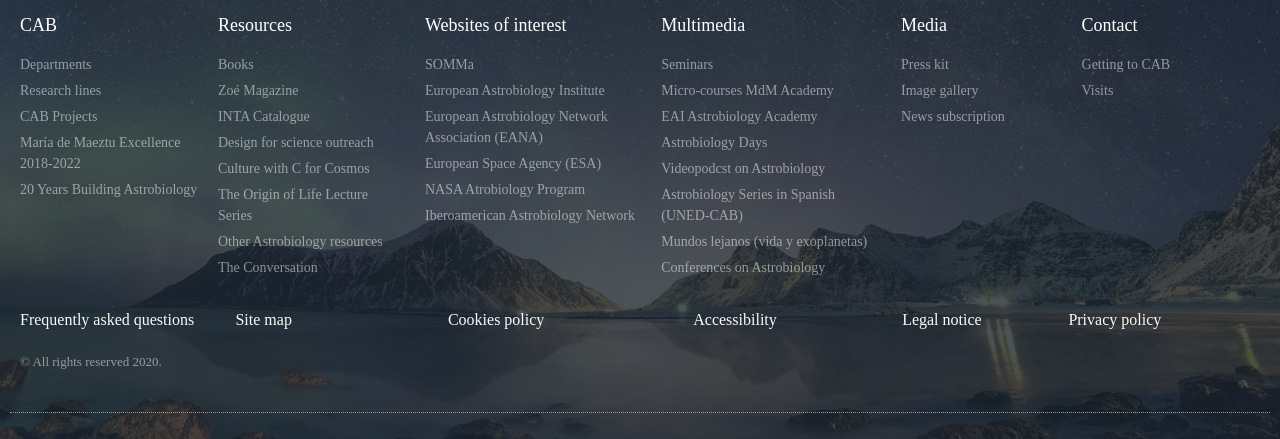Specify the bounding box coordinates of the area that needs to be clicked to achieve the following instruction: "Access The Conversation".

[0.17, 0.586, 0.316, 0.634]